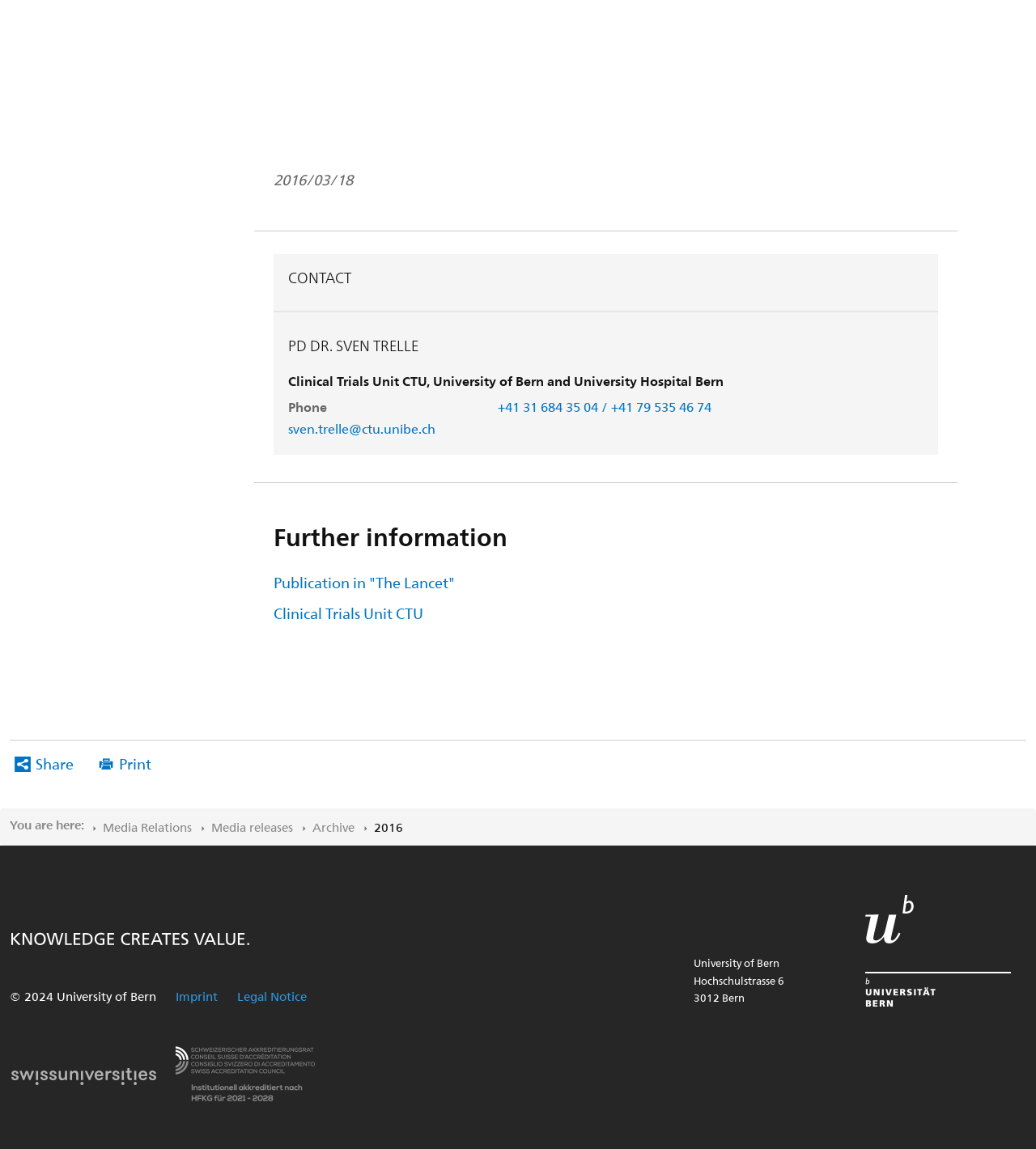Locate the bounding box coordinates of the clickable region necessary to complete the following instruction: "Click the 'CONTACT' heading". Provide the coordinates in the format of four float numbers between 0 and 1, i.e., [left, top, right, bottom].

[0.278, 0.234, 0.892, 0.249]